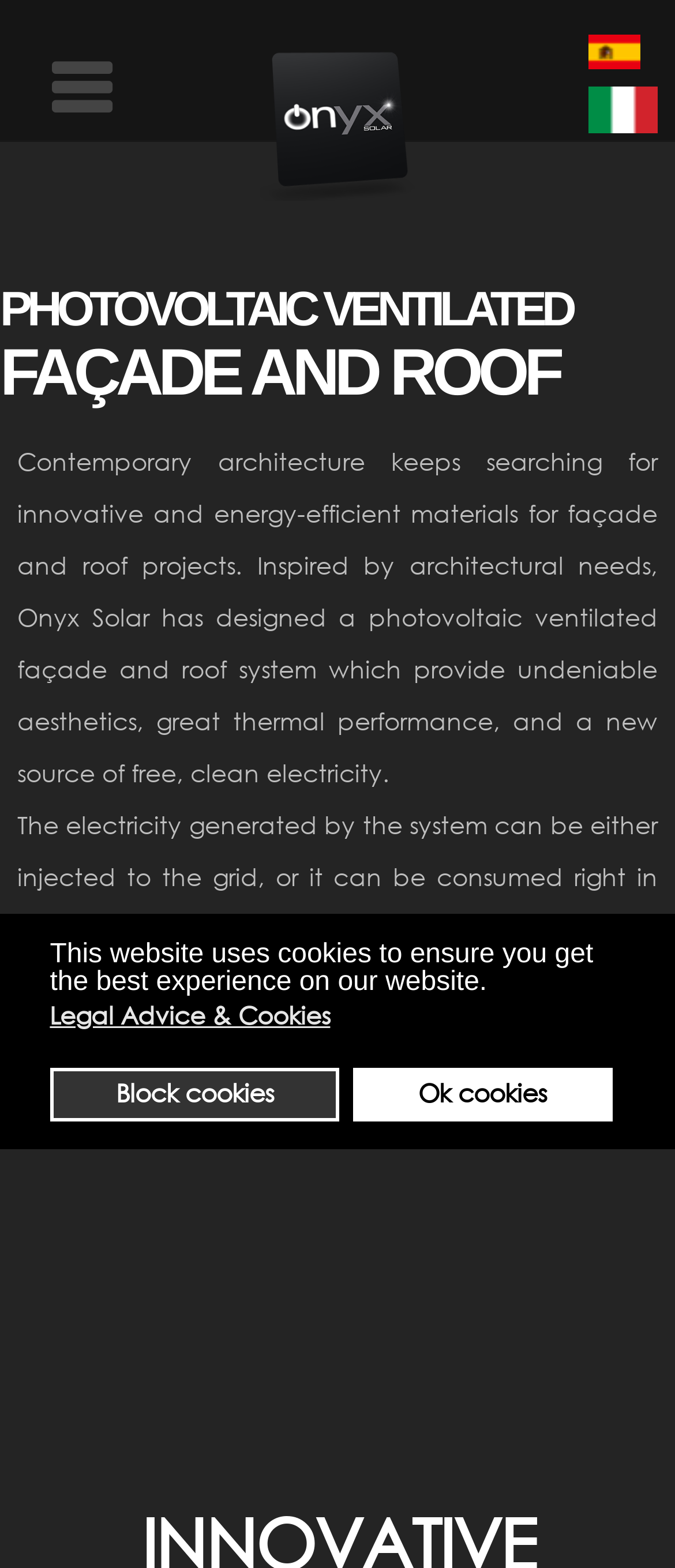Create a detailed narrative describing the layout and content of the webpage.

The webpage is about Onyx Solar's photovoltaic ventilated façade and roof system. At the top of the page, there is a cookie consent dialog with a brief description and four buttons: "Legal Advice & Cookies", an empty button, "Block cookies", and "Ok cookies". 

Below the cookie consent dialog, there is a layout table that spans the entire width of the page. On the left side of the table, there is a link with a font awesome icon, and on the right side, there is a logo of Onyx Solar, which is an image. 

Next to the logo, there are two language selection links, "idioma español" and "Italiano (Italia)", each accompanied by a small flag image. 

The main content of the page starts with a heading that reads "PHOTOVOLTAIC VENTILATED FAÇADE AND ROOF". Below the heading, there are three paragraphs of text that describe the benefits of Onyx Solar's system, including its aesthetics, thermal performance, and ability to generate clean electricity. The text also mentions the potential energy savings and payback time of the system.